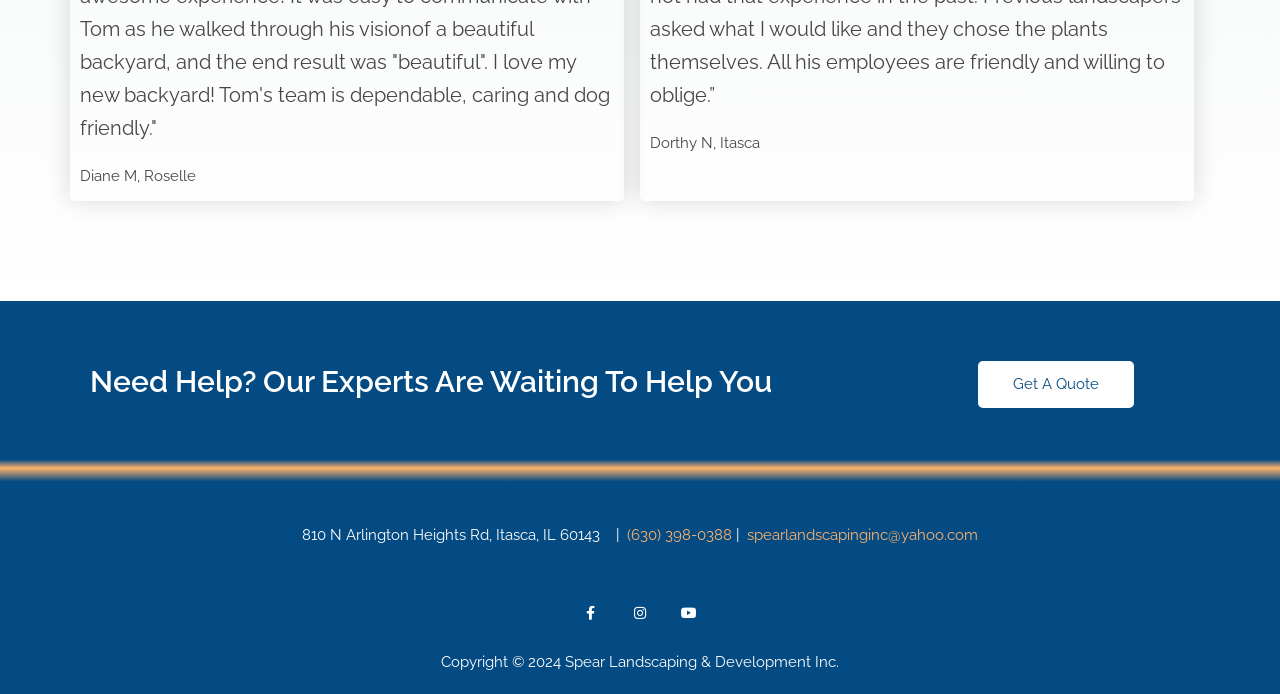Determine the bounding box coordinates of the UI element described by: "Instagram".

[0.486, 0.857, 0.514, 0.909]